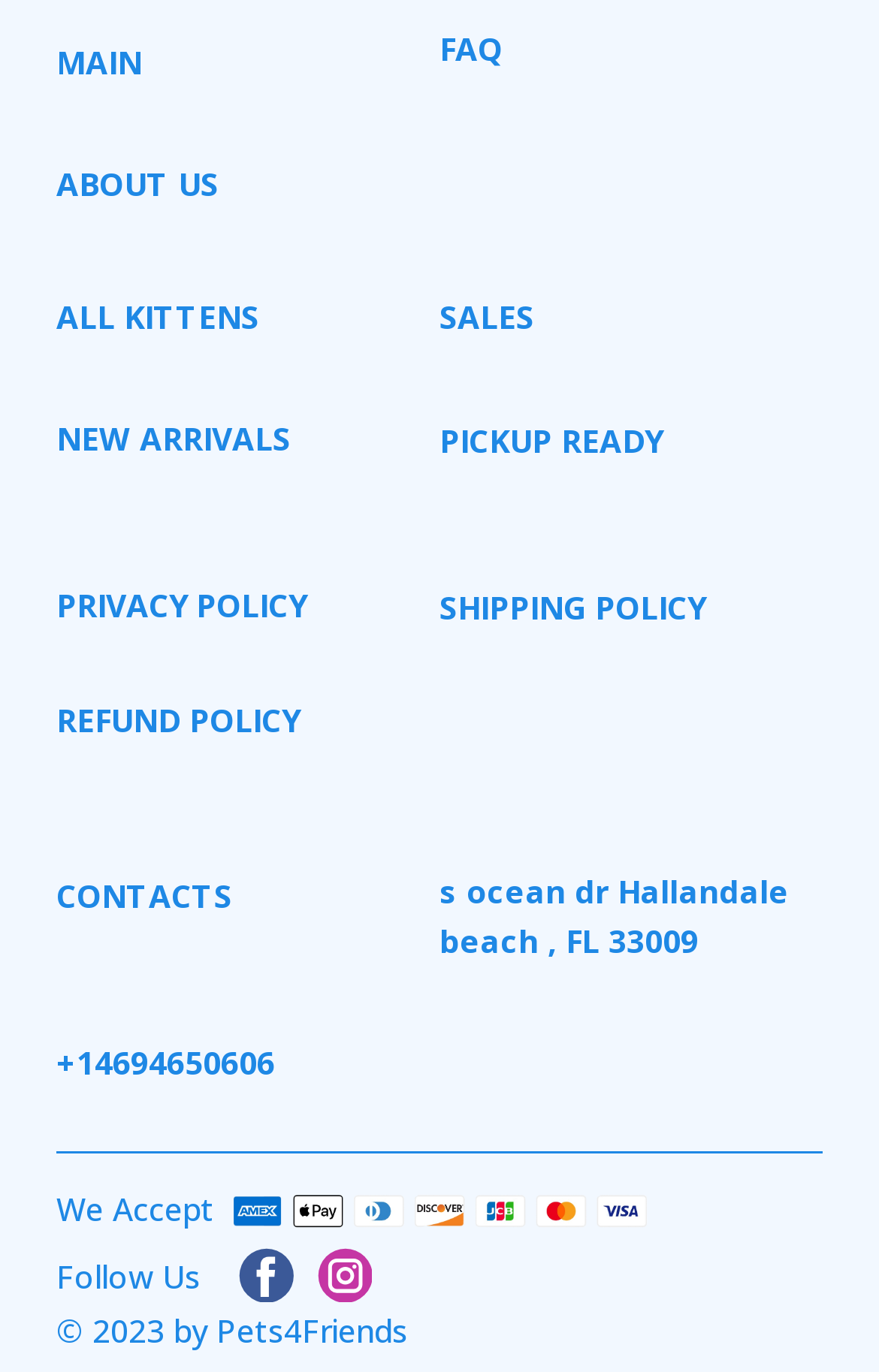Provide the bounding box coordinates for the UI element described in this sentence: "title="facebook"". The coordinates should be four float values between 0 and 1, i.e., [left, top, right, bottom].

[0.272, 0.91, 0.335, 0.949]